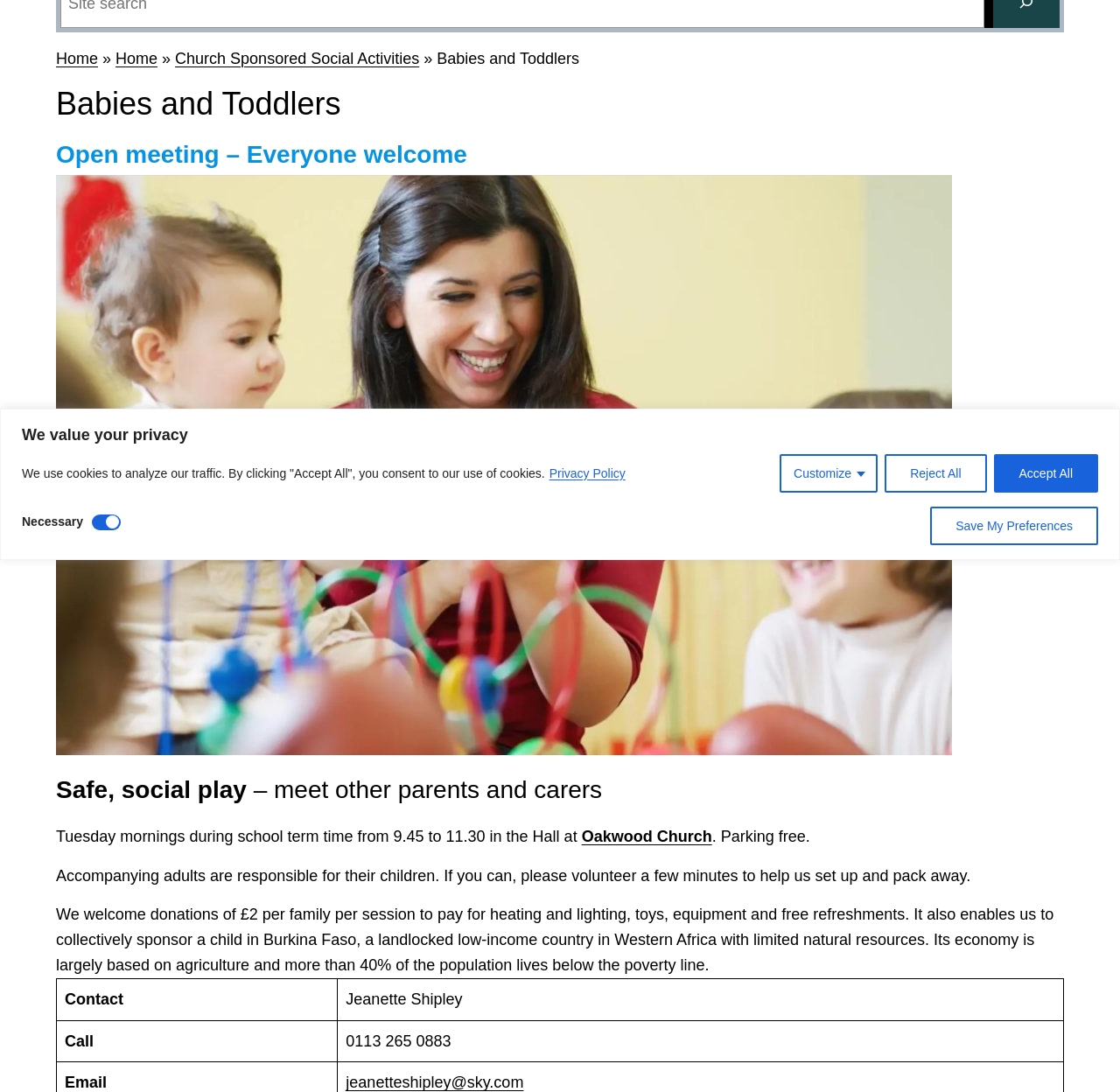Please locate the UI element described by "alt="submit"" and provide its bounding box coordinates.

None